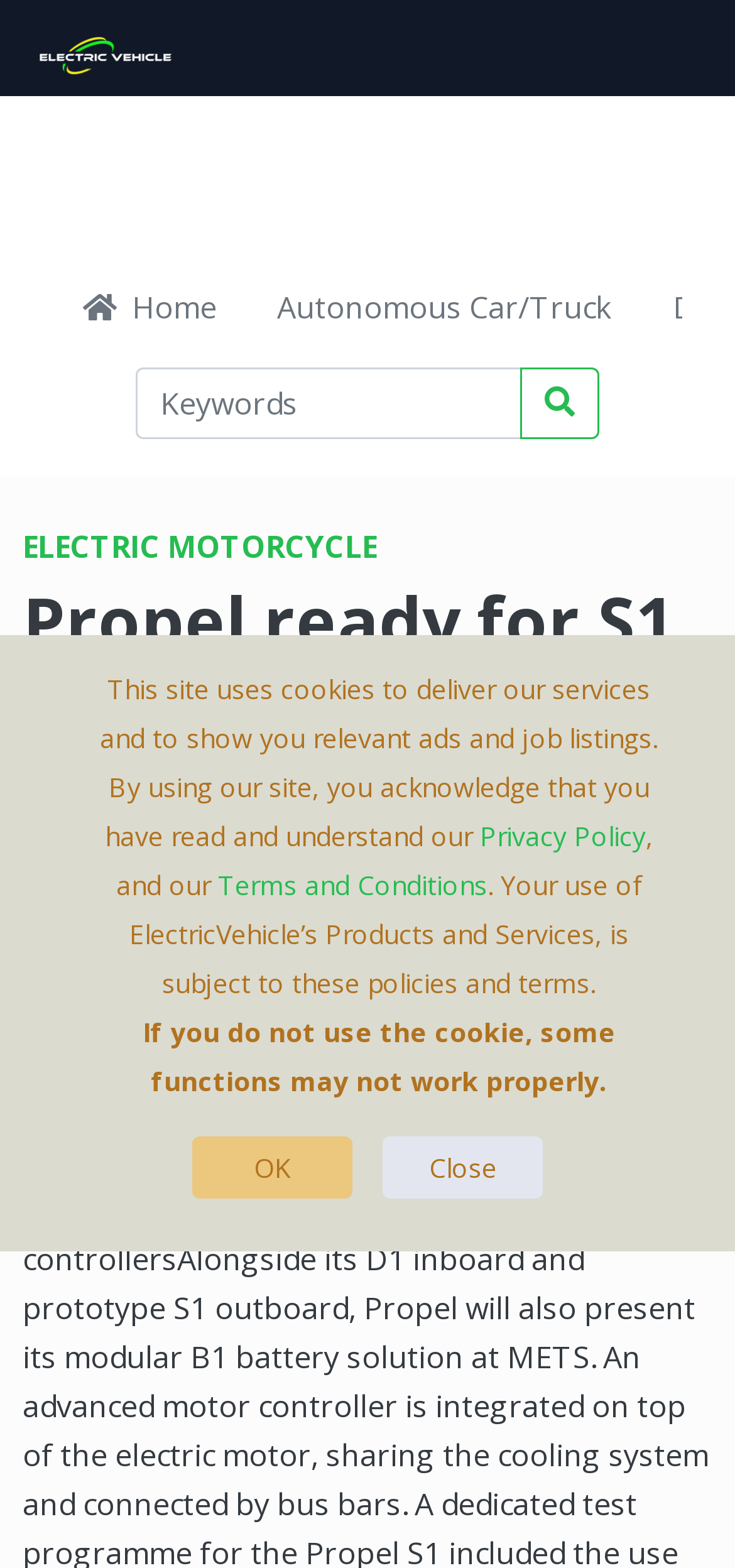Provide a brief response to the question below using one word or phrase:
How many navigation links are there?

2